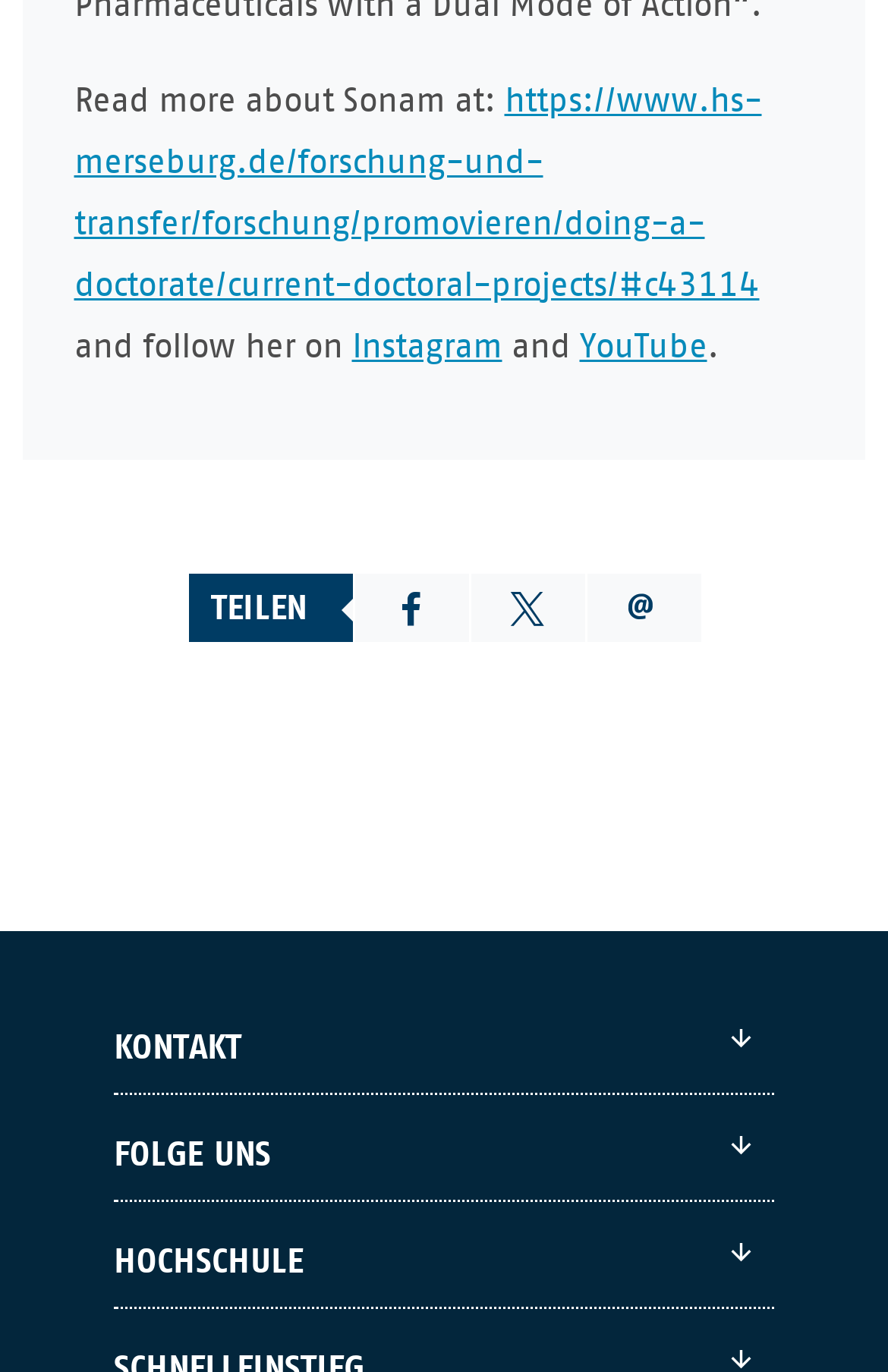Identify the bounding box for the described UI element. Provide the coordinates in (top-left x, top-left y, bottom-right x, bottom-right y) format with values ranging from 0 to 1: Kontakt

[0.128, 0.745, 0.872, 0.798]